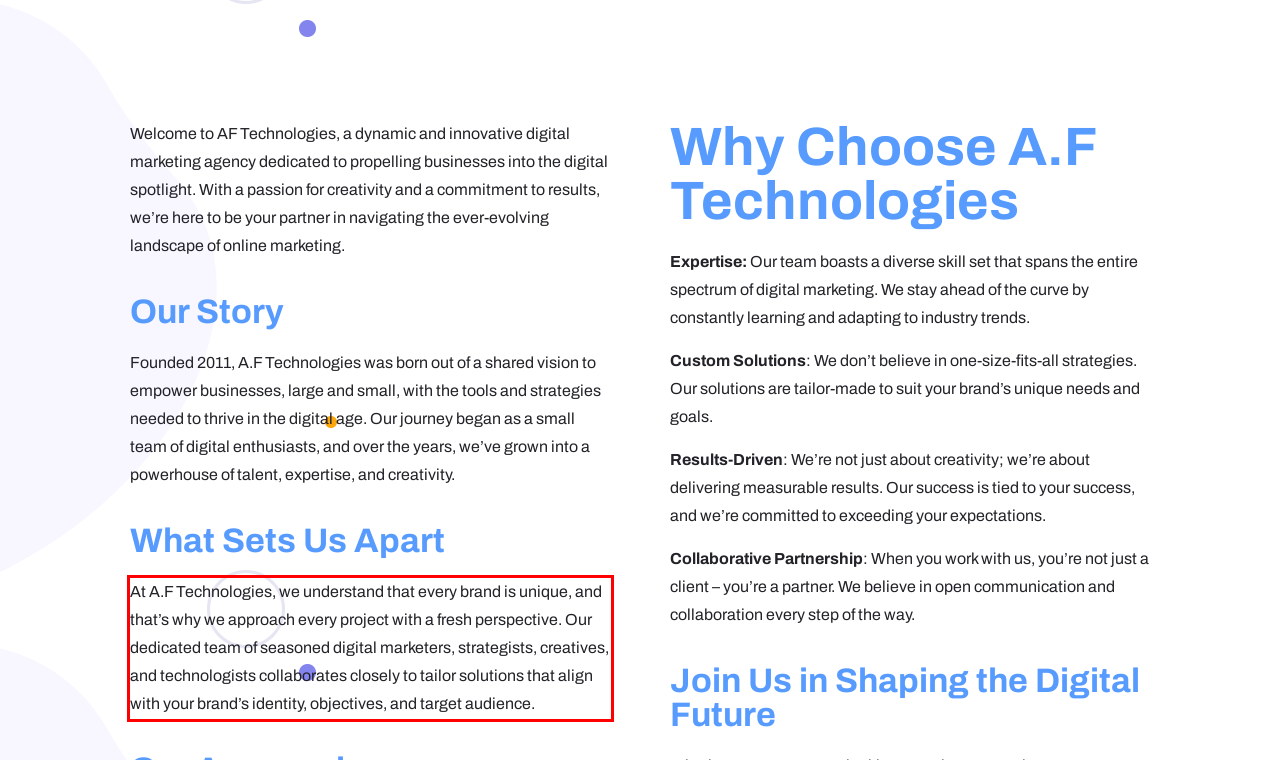Please take the screenshot of the webpage, find the red bounding box, and generate the text content that is within this red bounding box.

At A.F Technologies, we understand that every brand is unique, and that’s why we approach every project with a fresh perspective. Our dedicated team of seasoned digital marketers, strategists, creatives, and technologists collaborates closely to tailor solutions that align with your brand’s identity, objectives, and target audience.